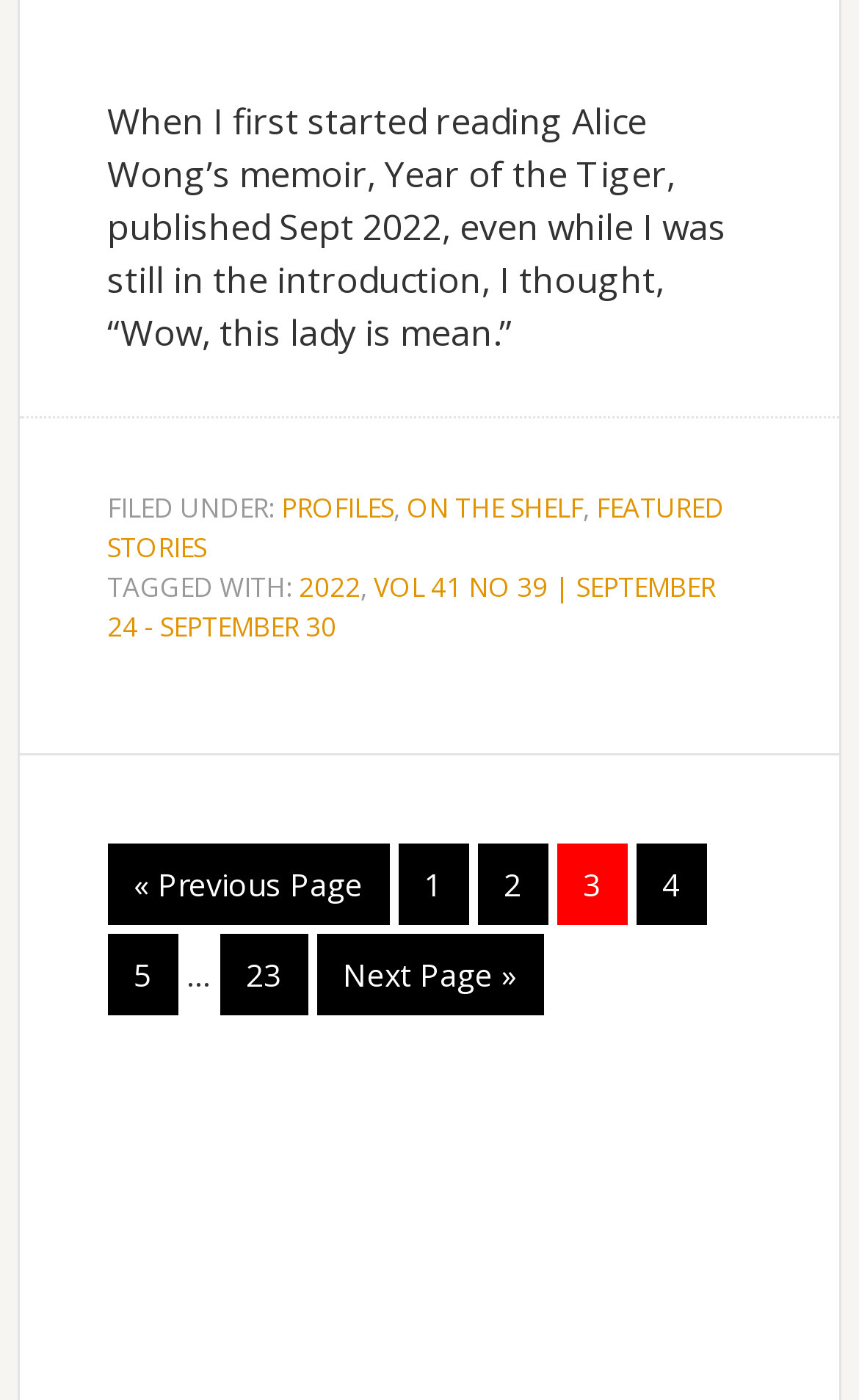Using the provided element description "5", determine the bounding box coordinates of the UI element.

[0.125, 0.668, 0.207, 0.726]